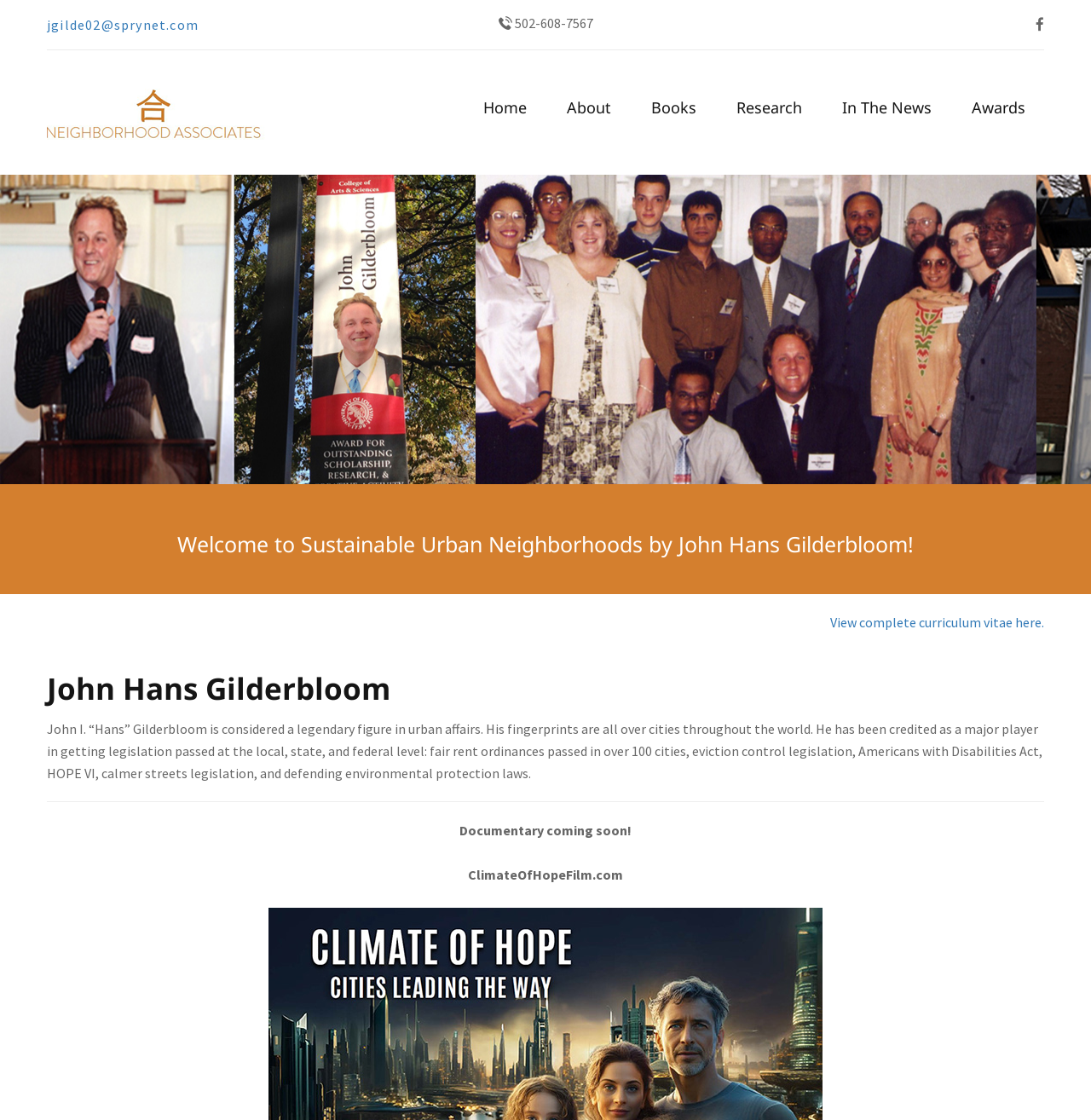Please specify the bounding box coordinates of the clickable region necessary for completing the following instruction: "View the complete curriculum vitae". The coordinates must consist of four float numbers between 0 and 1, i.e., [left, top, right, bottom].

[0.761, 0.546, 0.957, 0.566]